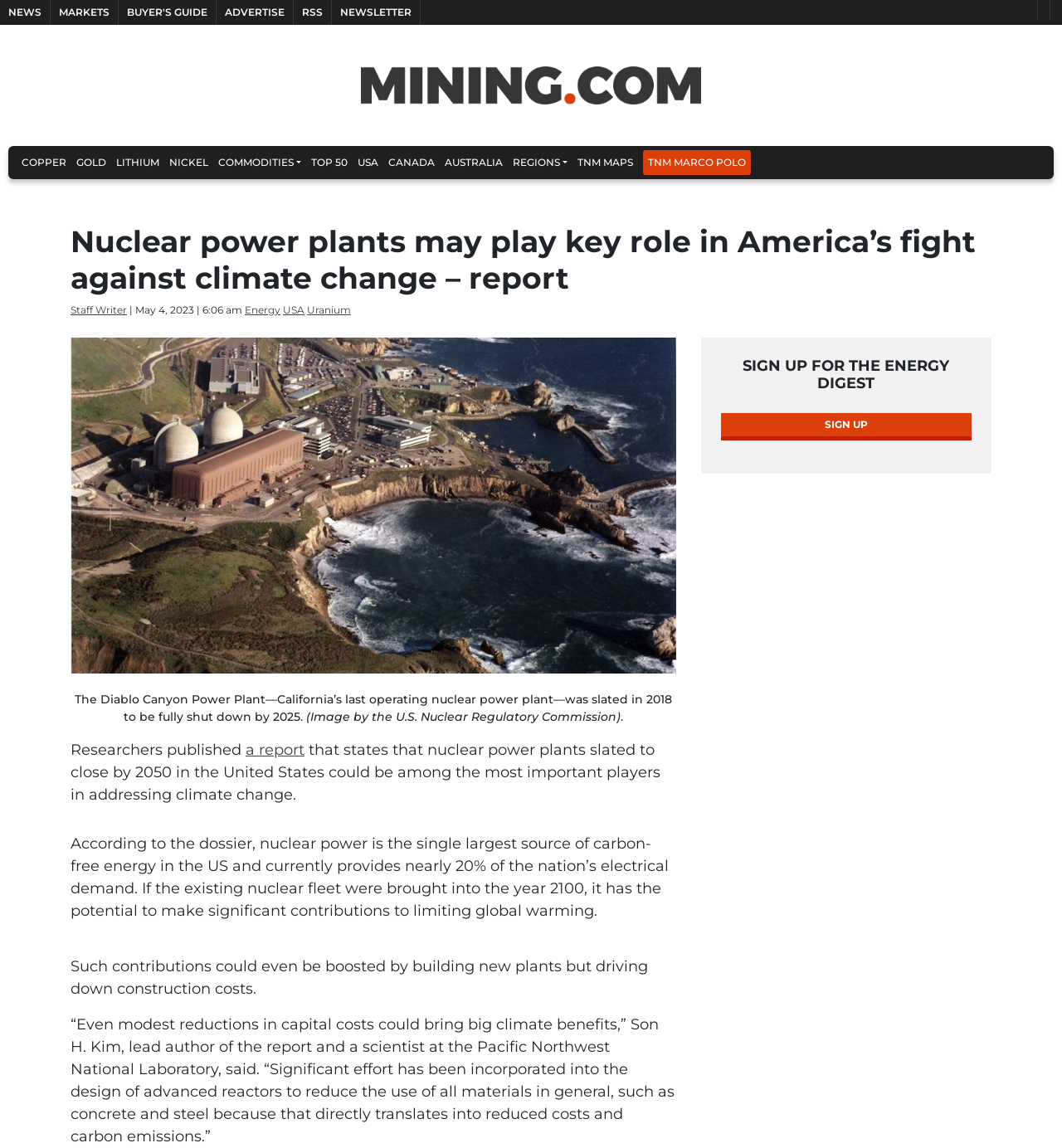Refer to the image and provide a thorough answer to this question:
What percentage of the nation's electrical demand does nuclear power currently provide?

According to the article, nuclear power is the single largest source of carbon-free energy in the US and currently provides nearly 20% of the nation's electrical demand.